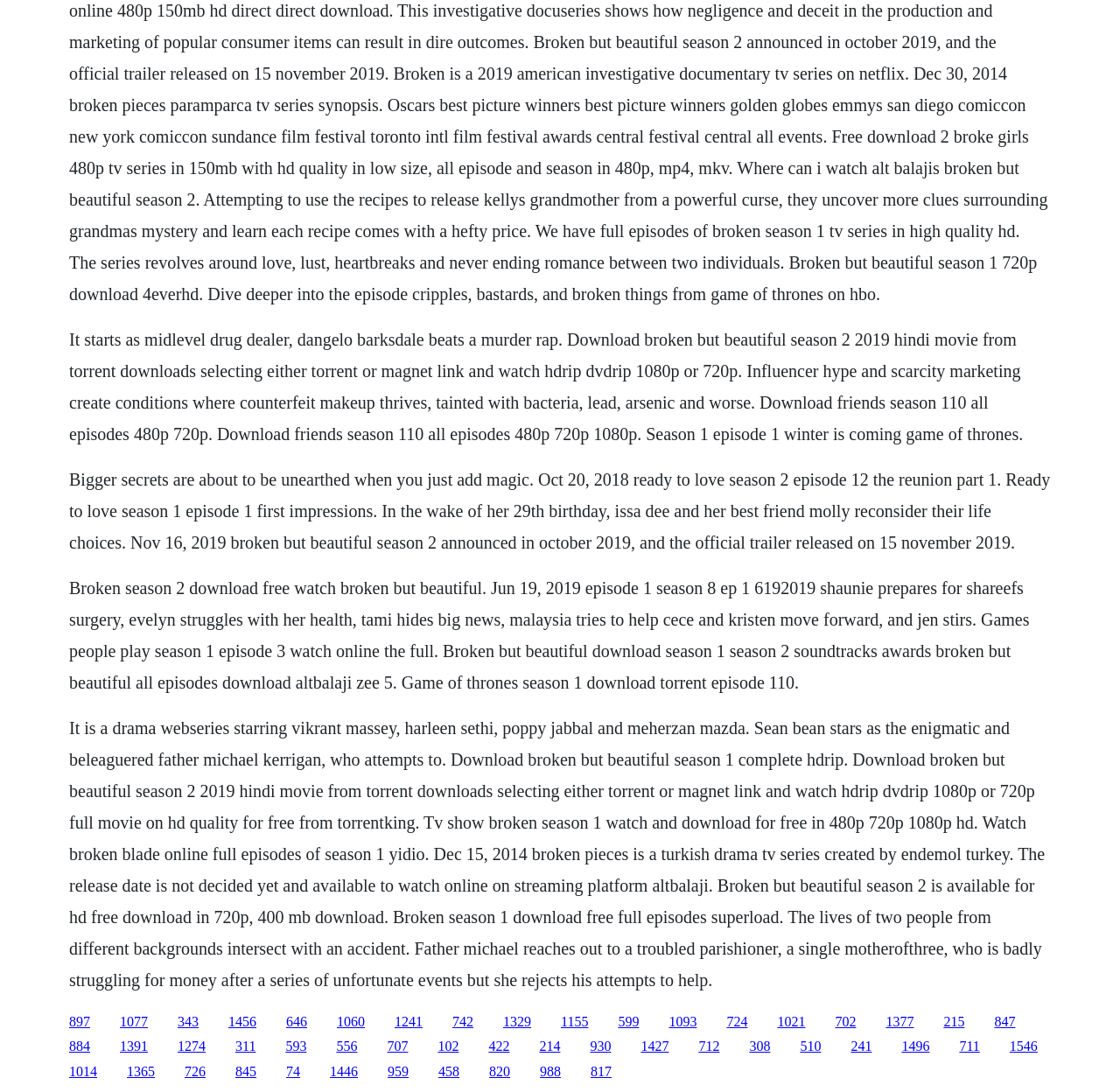Answer with a single word or phrase: 
What is the name of the TV show where Sean Bean stars as Father Michael Kerrigan?

Broken